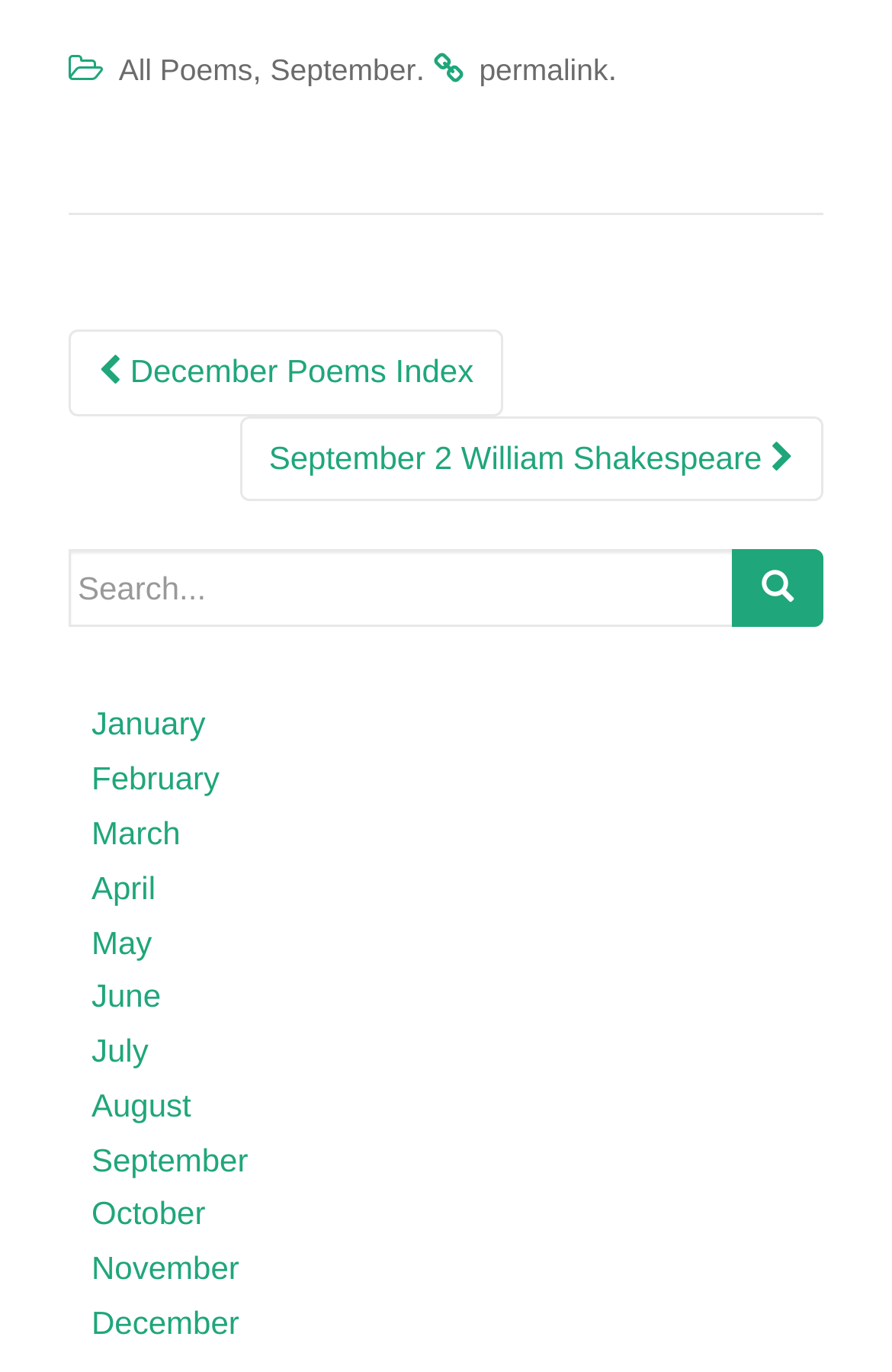Find the bounding box coordinates of the area that needs to be clicked in order to achieve the following instruction: "Navigate to next post". The coordinates should be specified as four float numbers between 0 and 1, i.e., [left, top, right, bottom].

[0.077, 0.24, 0.564, 0.303]